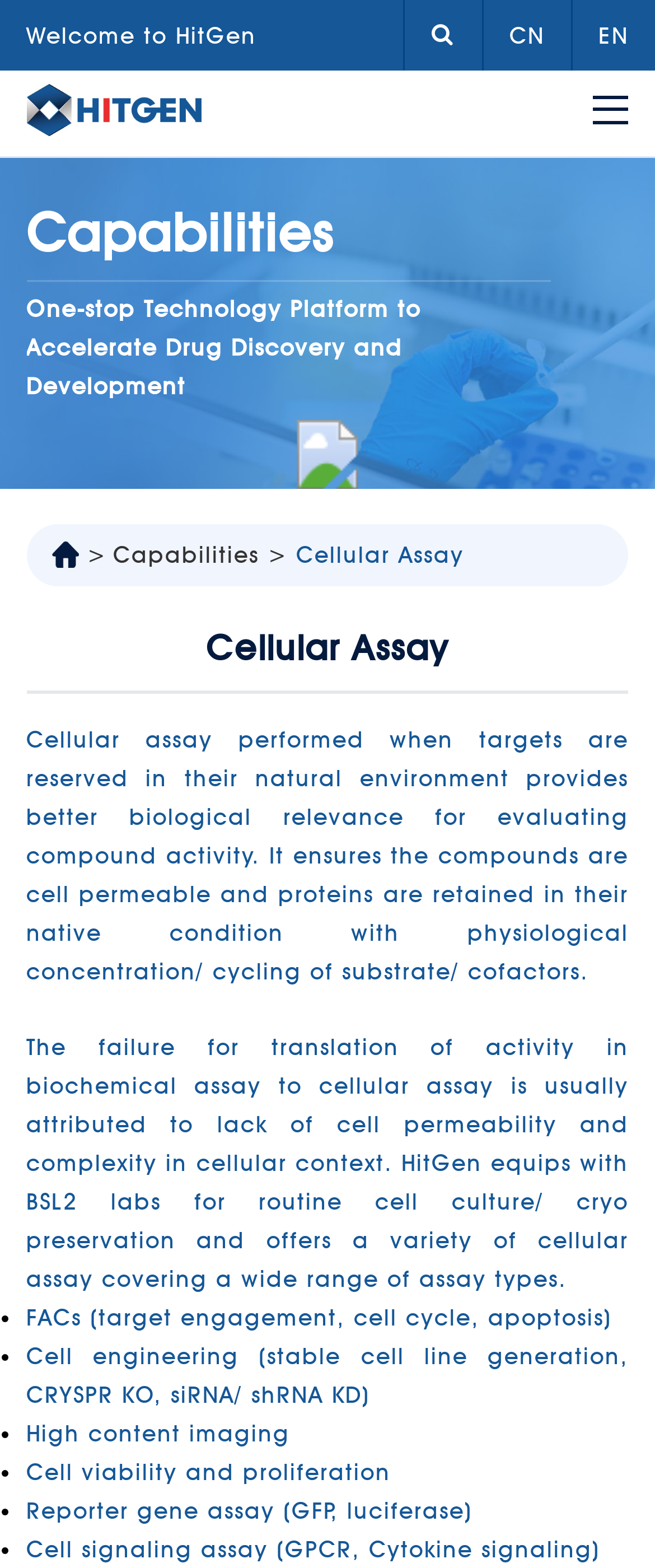What is the significance of BSL2 labs?
Based on the visual information, provide a detailed and comprehensive answer.

The significance of BSL2 labs is that they are used for routine cell culture and cryo preservation, as mentioned in the StaticText element 'HitGen equips with BSL2 labs for routine cell culture/ cryo preservation and offers a variety of cellular assay covering a wide range of assay types.'